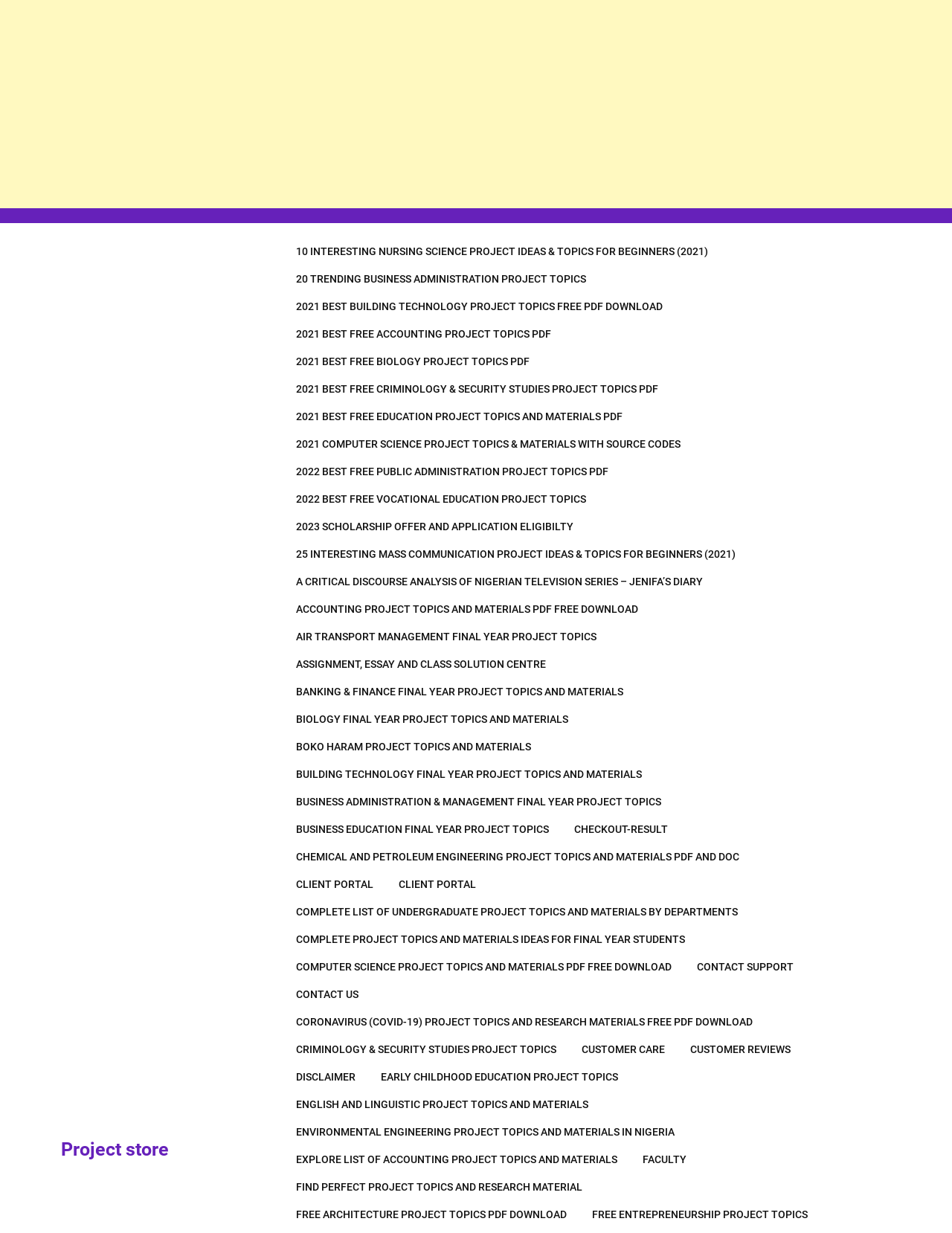Provide a short answer using a single word or phrase for the following question: 
What type of projects are featured on this website?

Medical & Health Science